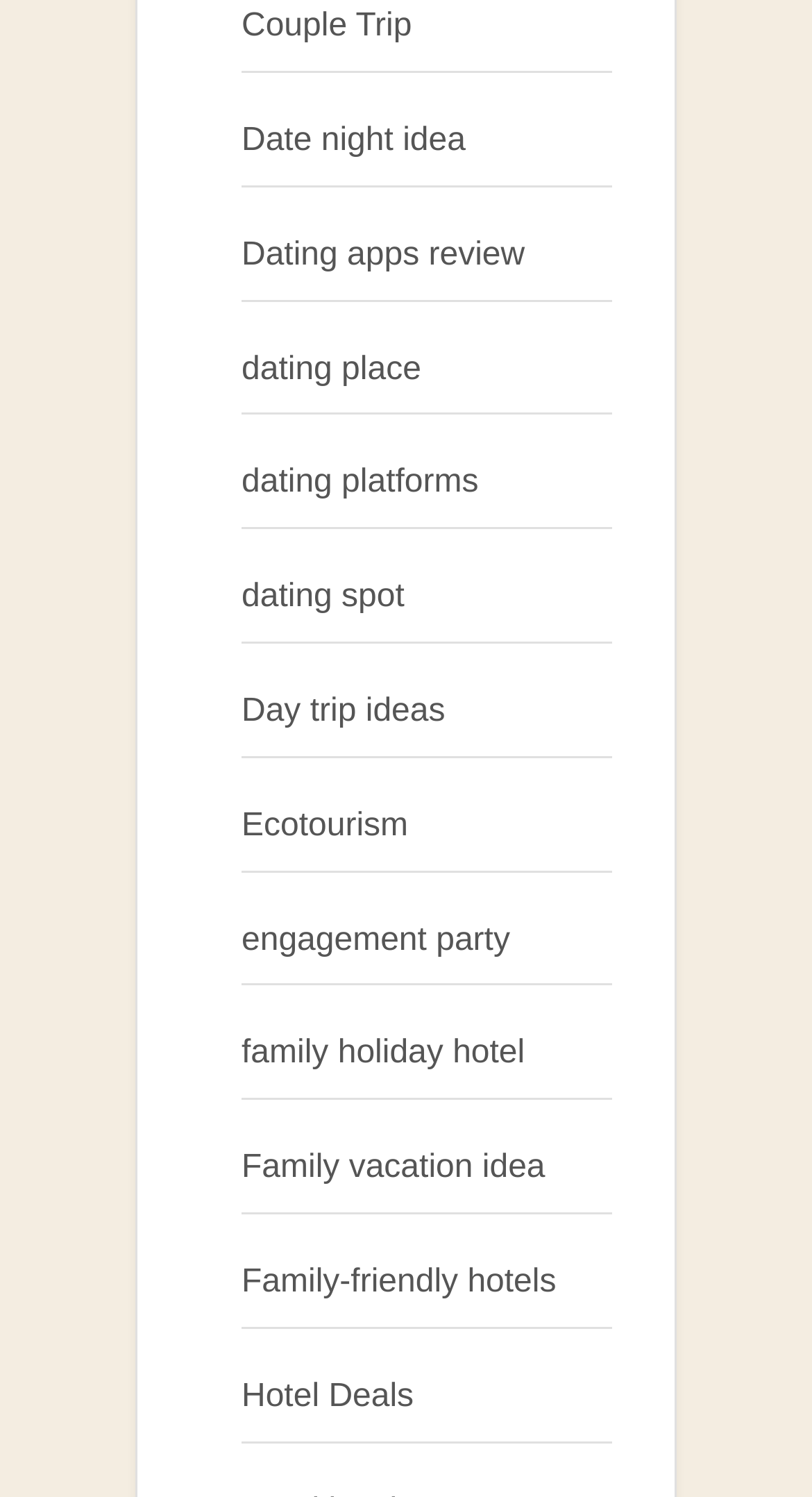Locate the bounding box of the UI element described by: "Ecotourism" in the given webpage screenshot.

[0.297, 0.54, 0.503, 0.563]